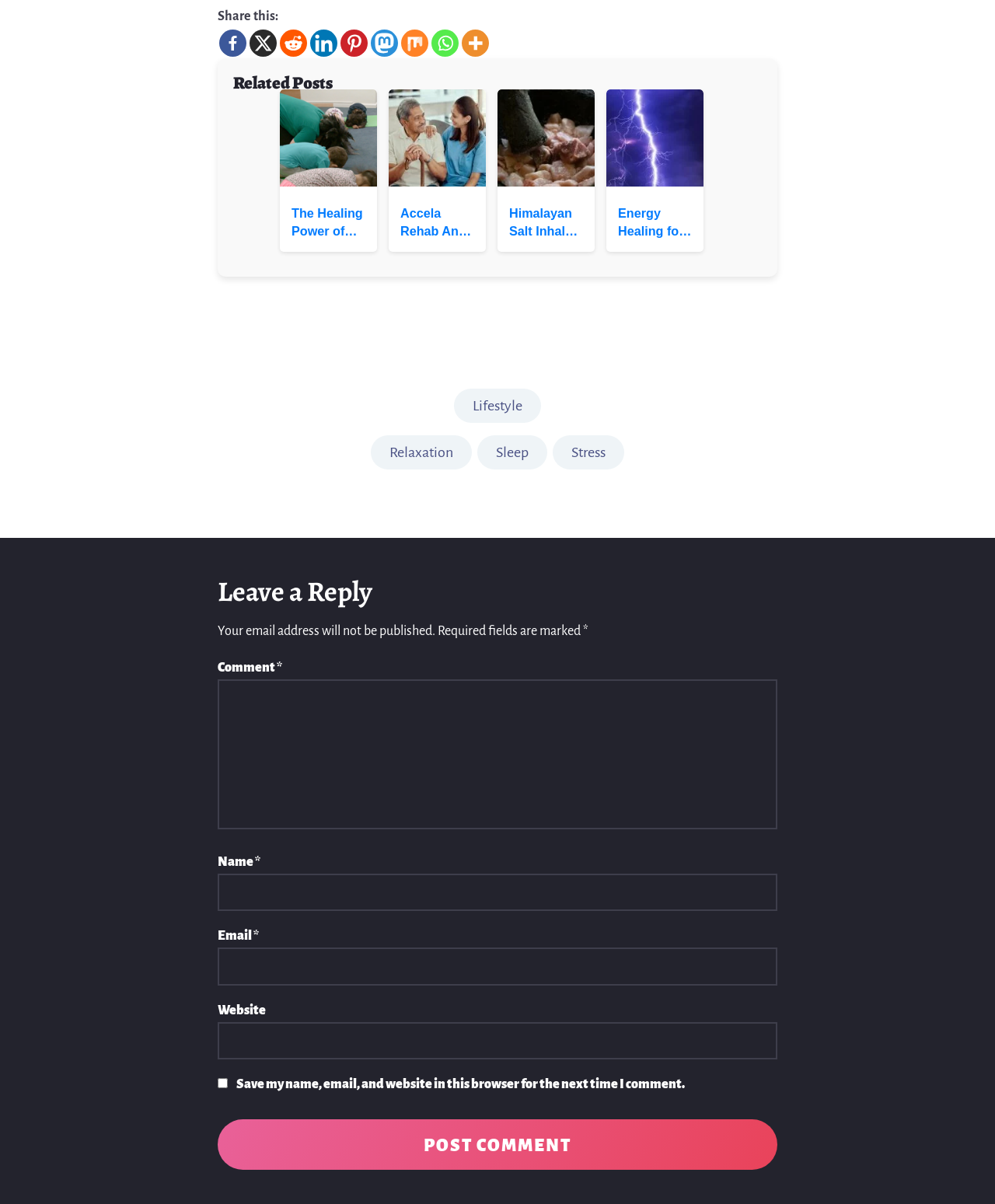Respond to the following question with a brief word or phrase:
What is the purpose of the checkbox?

Save user data